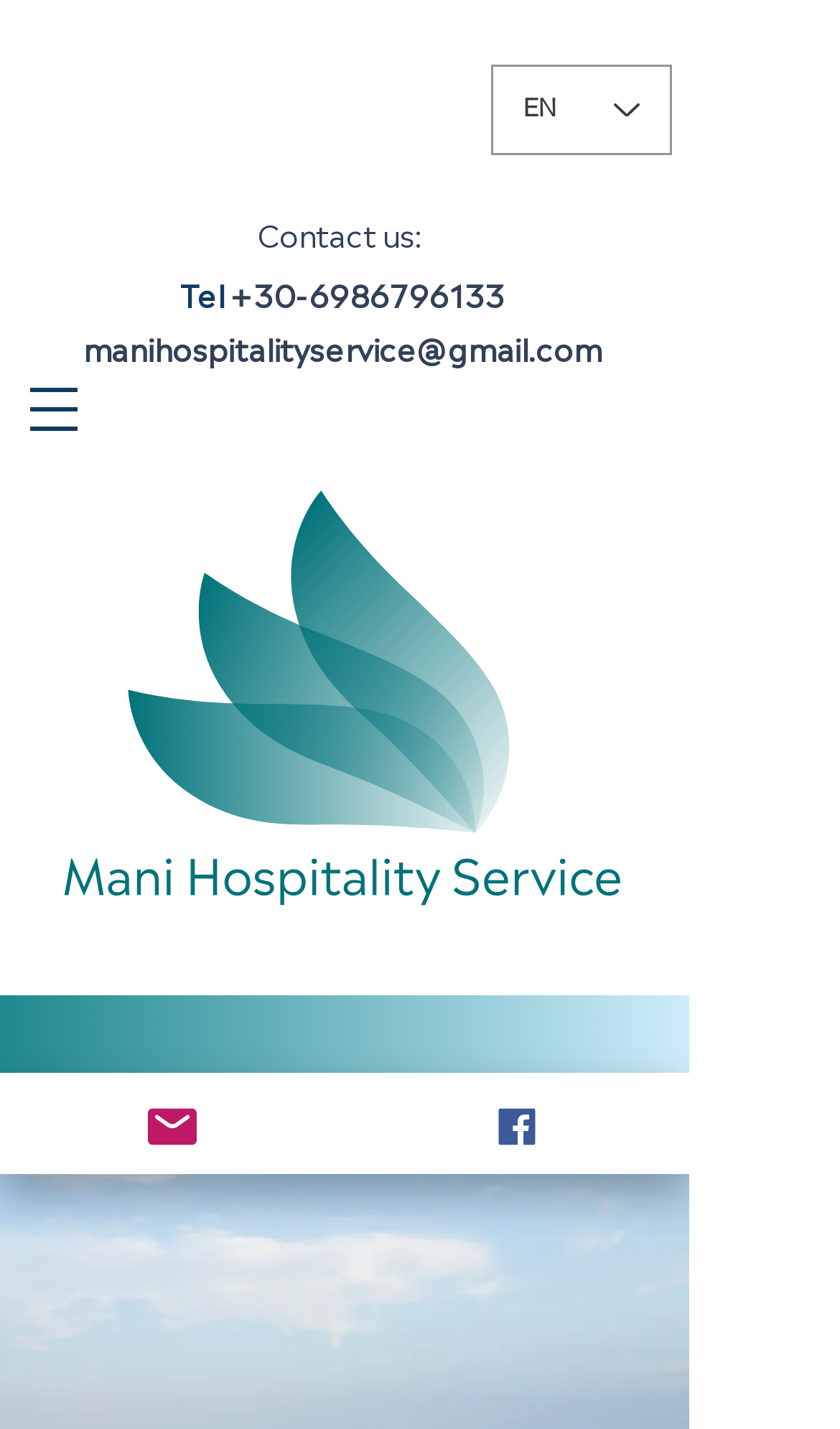Bounding box coordinates must be specified in the format (top-left x, top-left y, bottom-right x, bottom-right y). All values should be floating point numbers between 0 and 1. What are the bounding box coordinates of the UI element described as: parent_node: EN aria-label="Open navigation menu"

[0.0, 0.249, 0.128, 0.324]